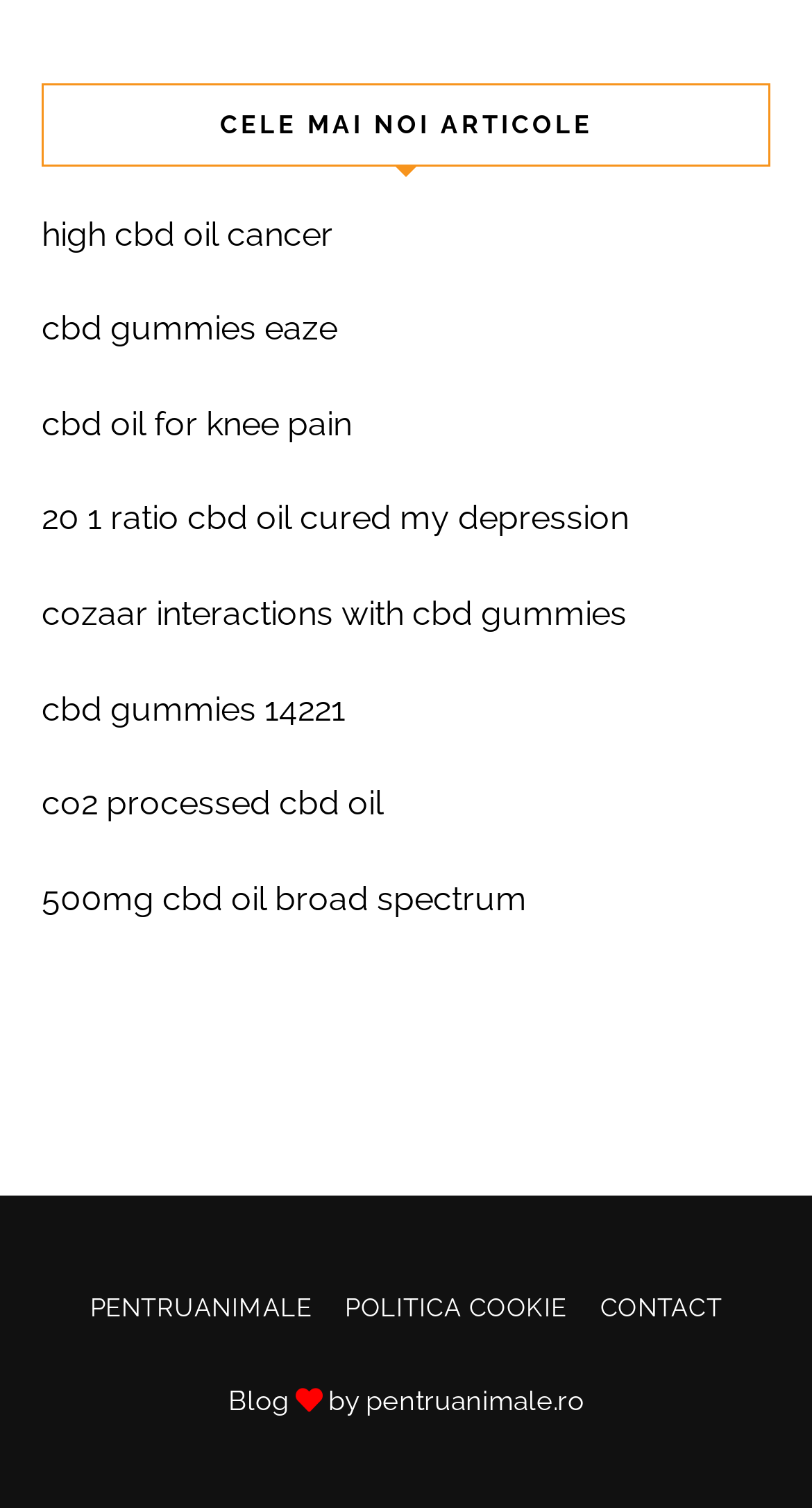Find the bounding box coordinates of the clickable area required to complete the following action: "read the blog".

[0.281, 0.919, 0.363, 0.94]